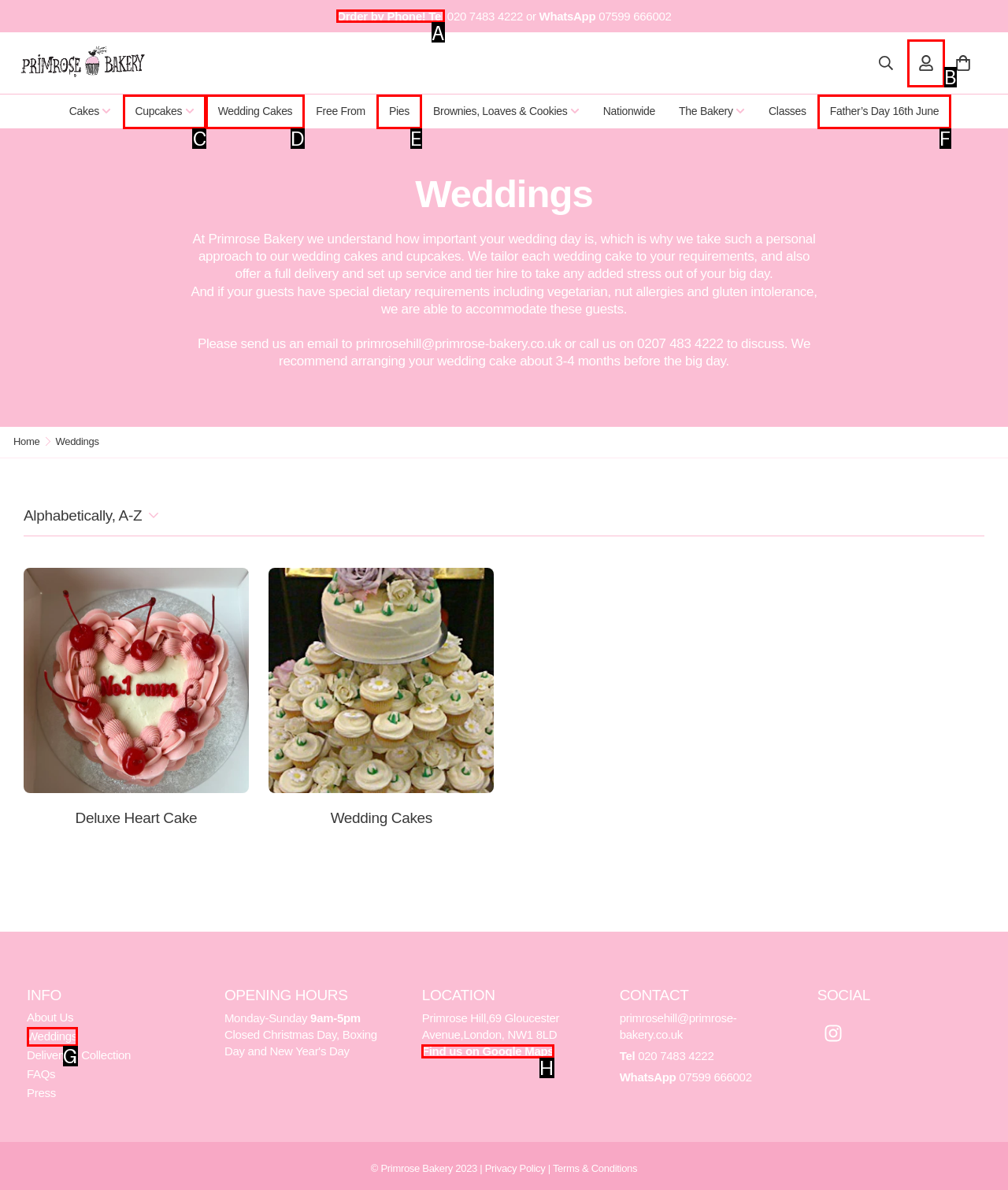For the instruction: Order by phone, which HTML element should be clicked?
Respond with the letter of the appropriate option from the choices given.

A